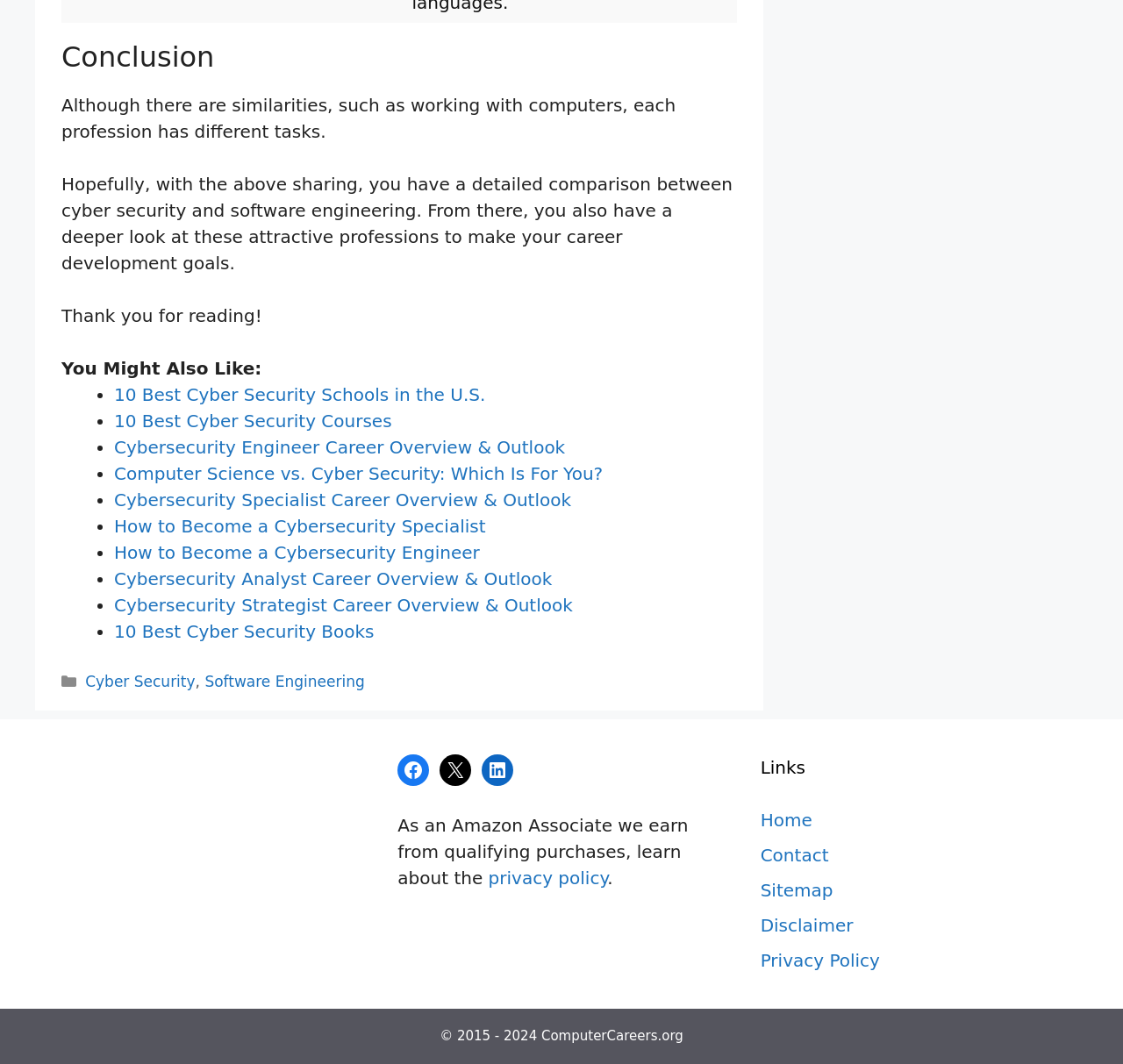Determine the bounding box coordinates for the HTML element mentioned in the following description: "privacy policy". The coordinates should be a list of four floats ranging from 0 to 1, represented as [left, top, right, bottom].

[0.435, 0.816, 0.541, 0.835]